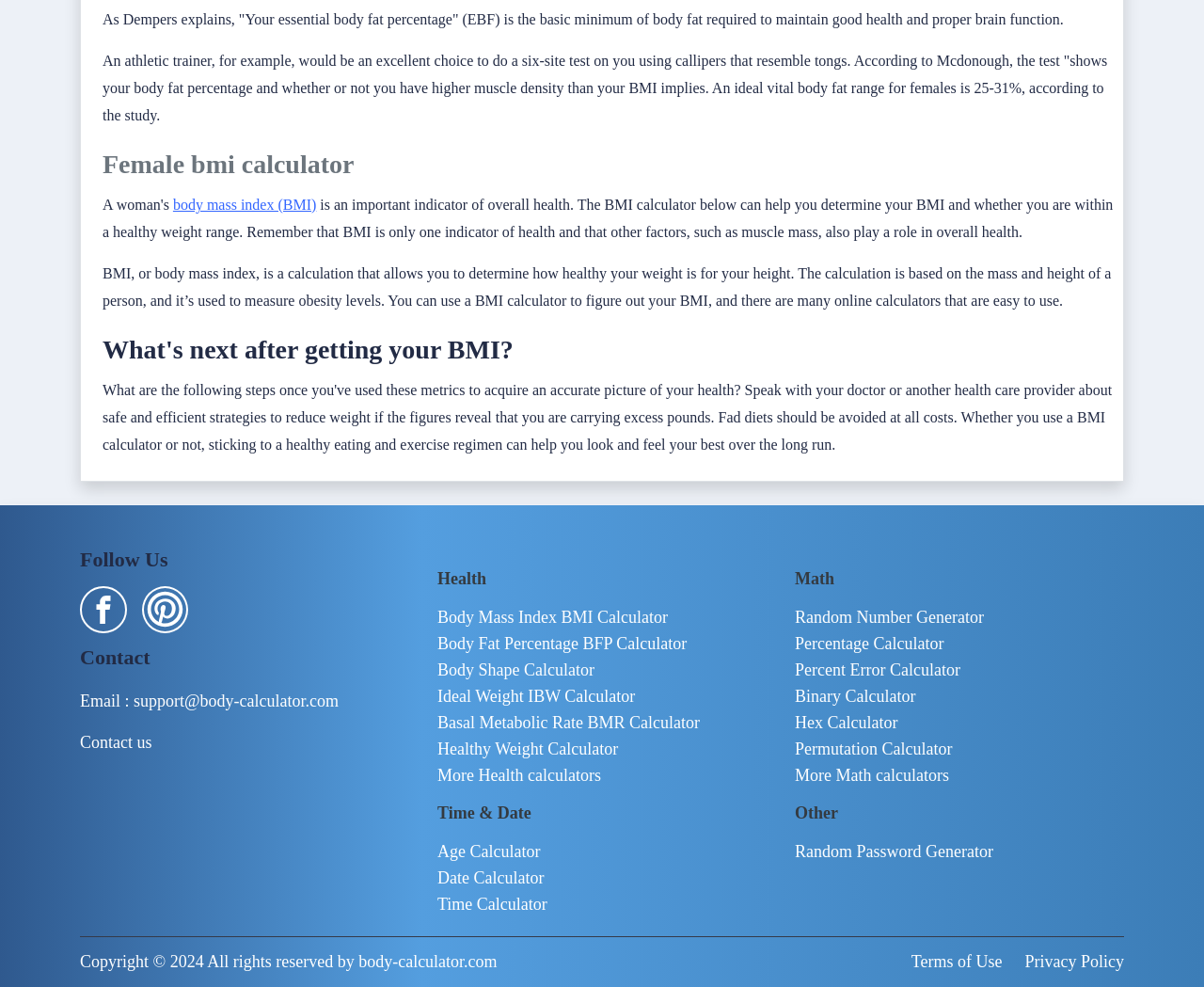Give a short answer to this question using one word or a phrase:
What is the copyright year of the website?

2024